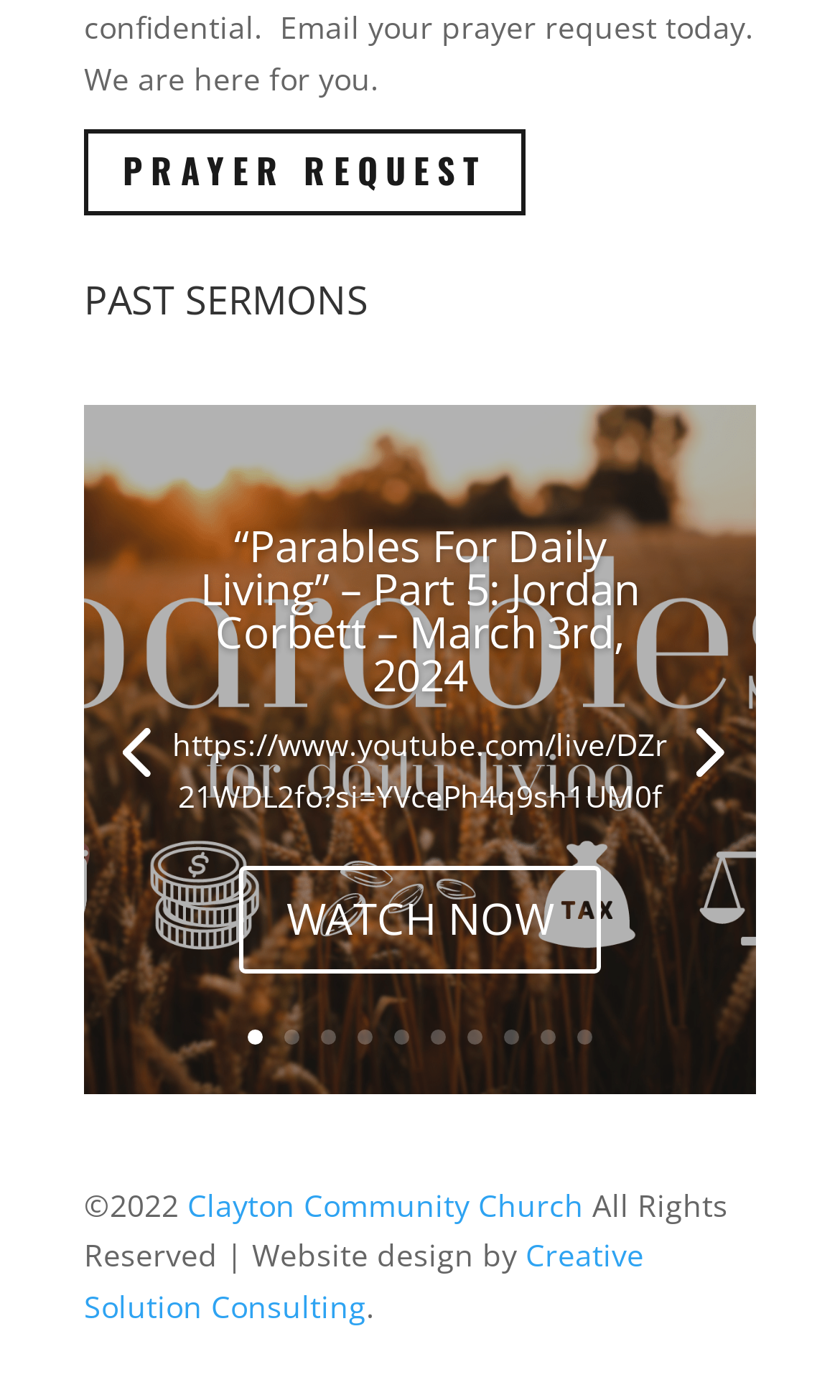Identify the bounding box coordinates of the section to be clicked to complete the task described by the following instruction: "Go to page 5". The coordinates should be four float numbers between 0 and 1, formatted as [left, top, right, bottom].

[0.777, 0.499, 0.9, 0.572]